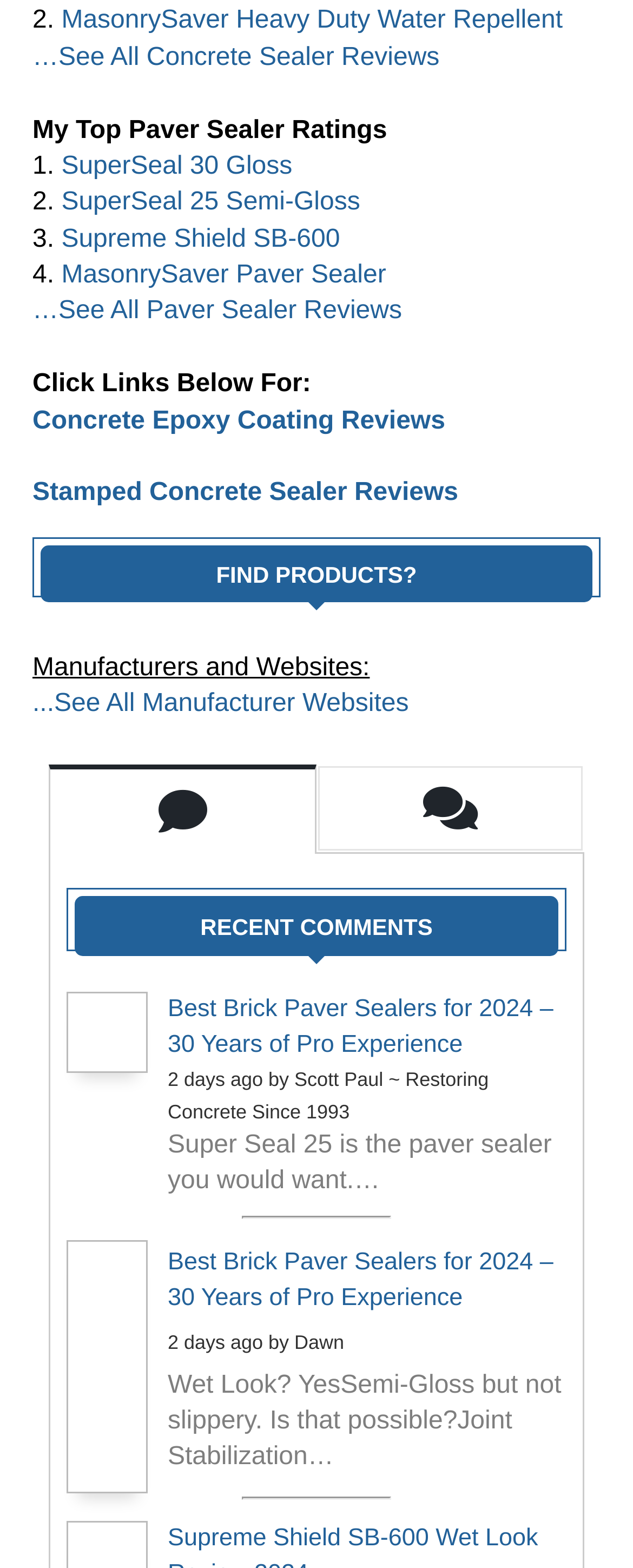Bounding box coordinates are specified in the format (top-left x, top-left y, bottom-right x, bottom-right y). All values are floating point numbers bounded between 0 and 1. Please provide the bounding box coordinate of the region this sentence describes: …See All Concrete Sealer Reviews

[0.051, 0.028, 0.694, 0.045]